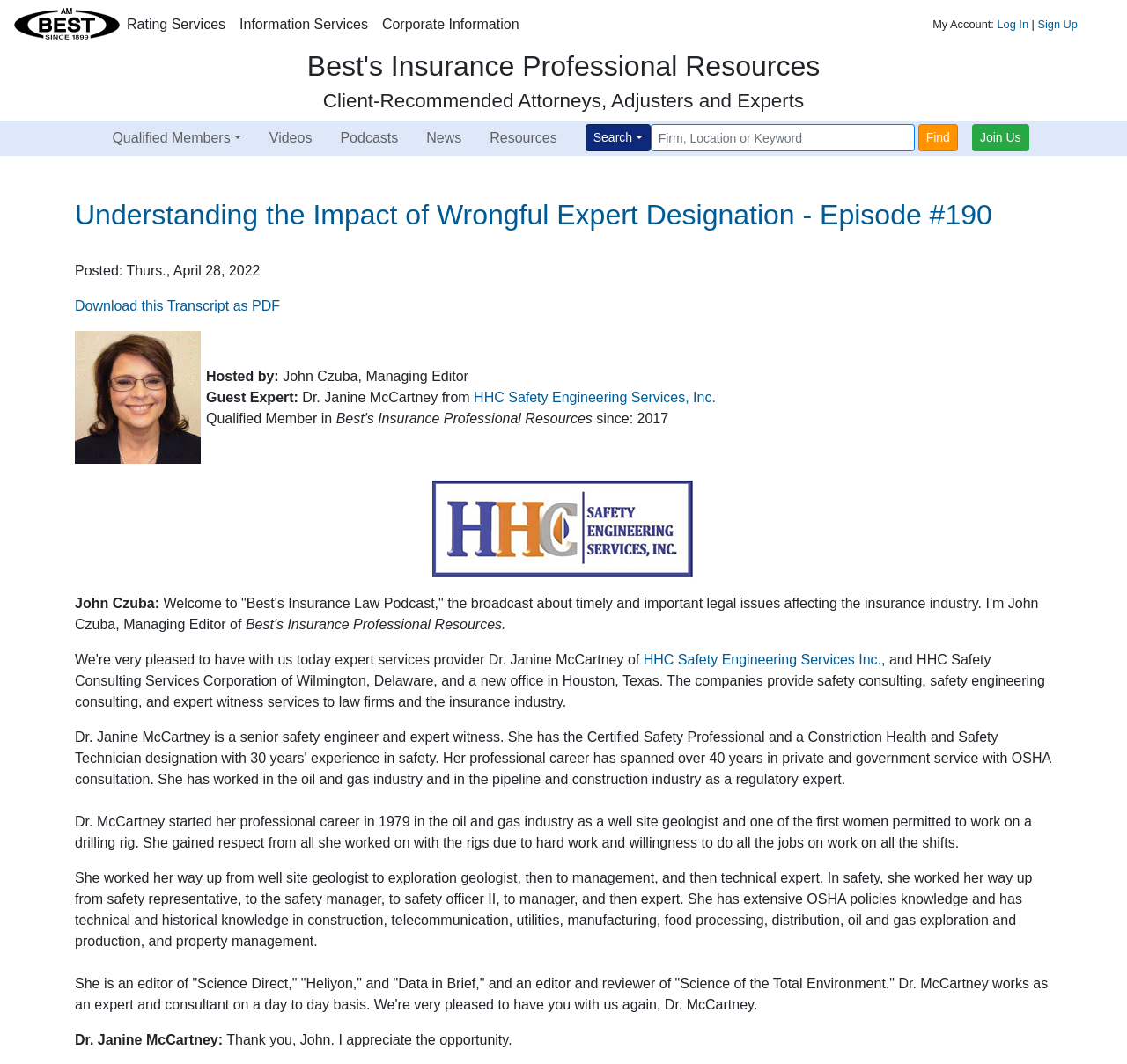What is the company of Dr. Janine McCartney?
Look at the screenshot and give a one-word or phrase answer.

HHC Safety Engineering Services, Inc.